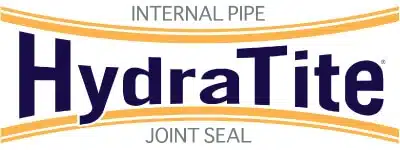Based on the image, give a detailed response to the question: What is the purpose of HydraTite?

The product is designed for effective sealing in various applications, ensuring watertight integrity and durability for internal piping systems, which implies that its primary purpose is to provide a reliable seal.